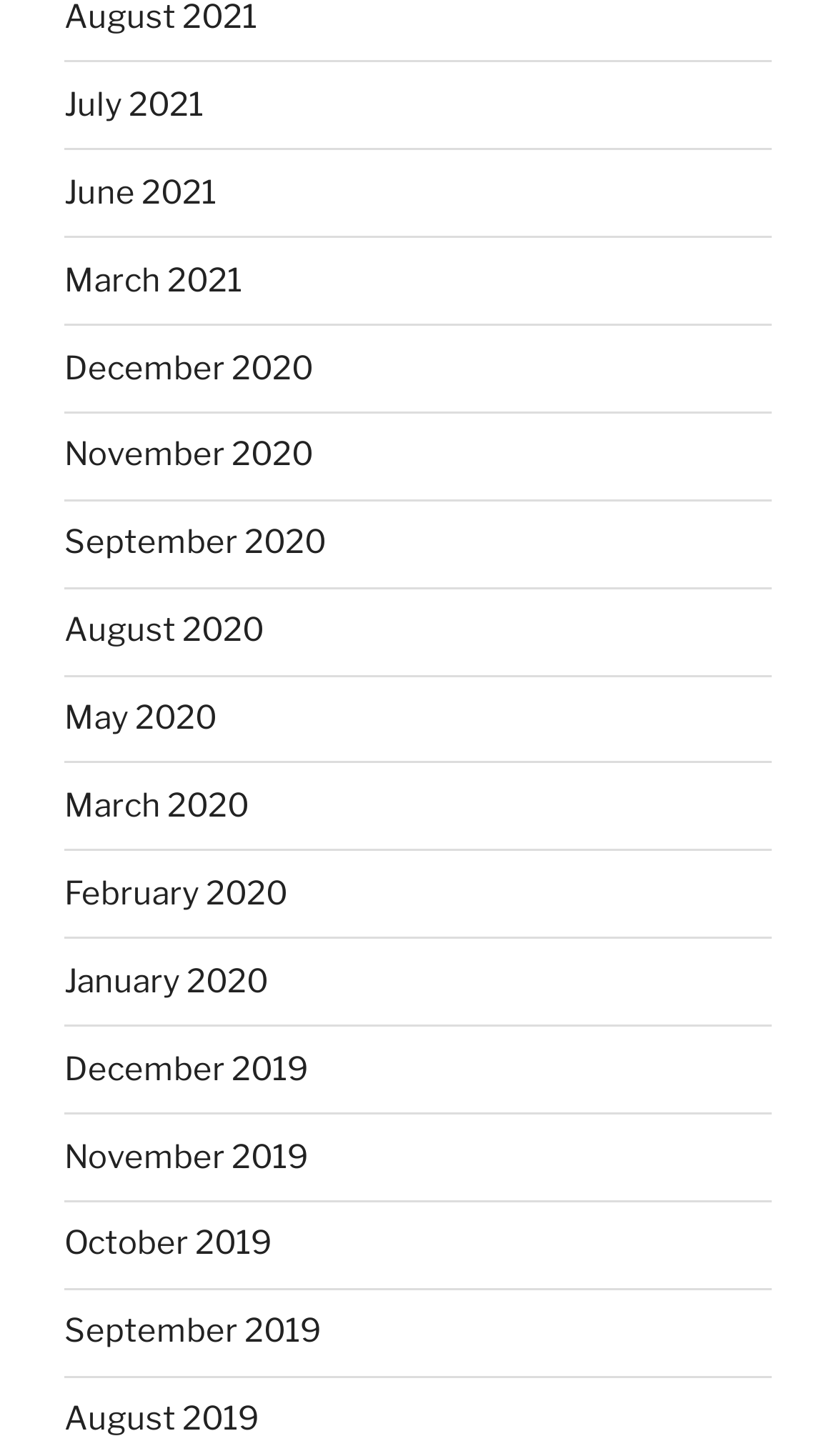Find the bounding box coordinates of the clickable area that will achieve the following instruction: "view March 2021".

[0.077, 0.179, 0.29, 0.206]